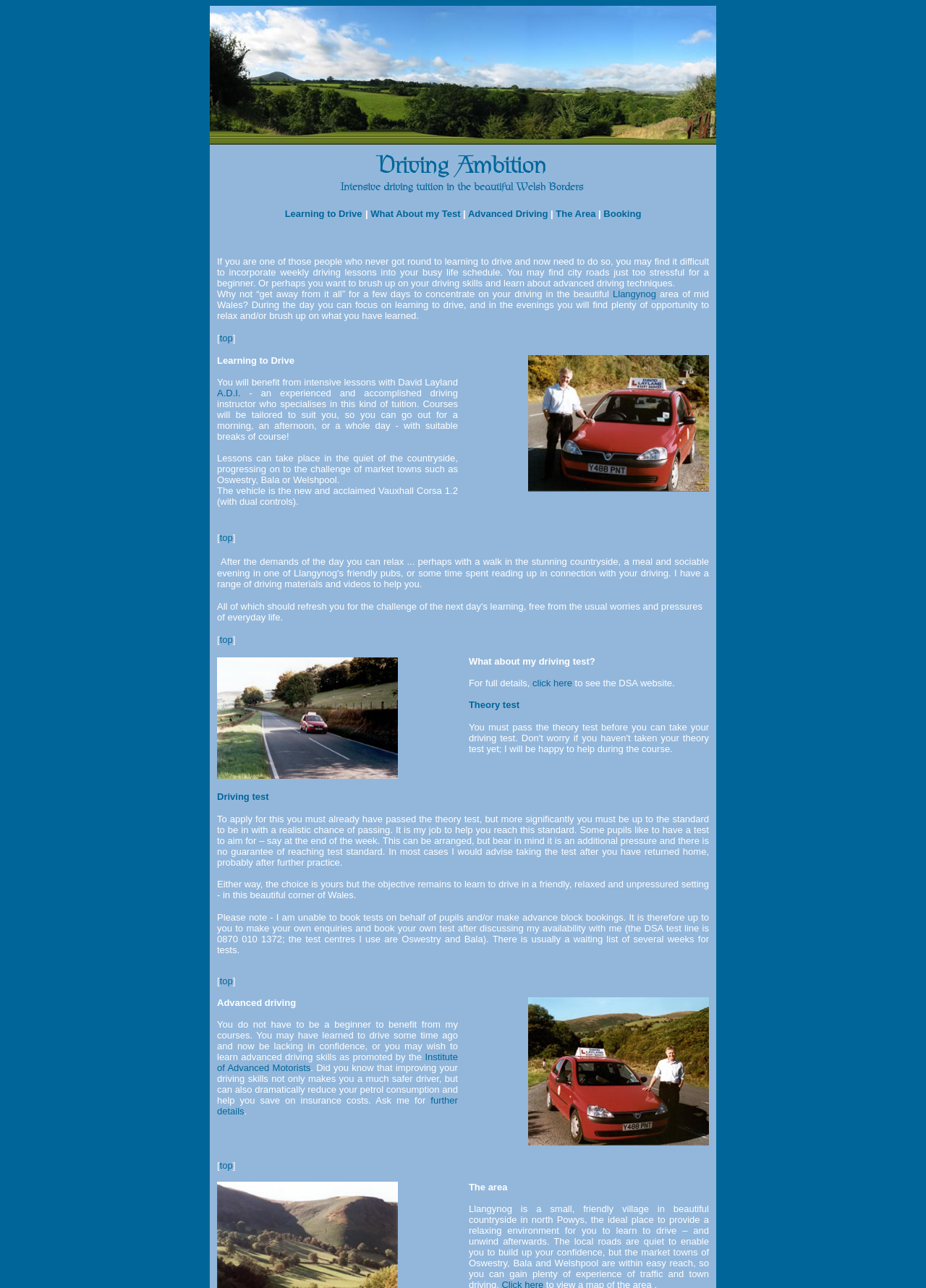Please specify the bounding box coordinates for the clickable region that will help you carry out the instruction: "Read about 'The Area'".

[0.6, 0.162, 0.643, 0.17]